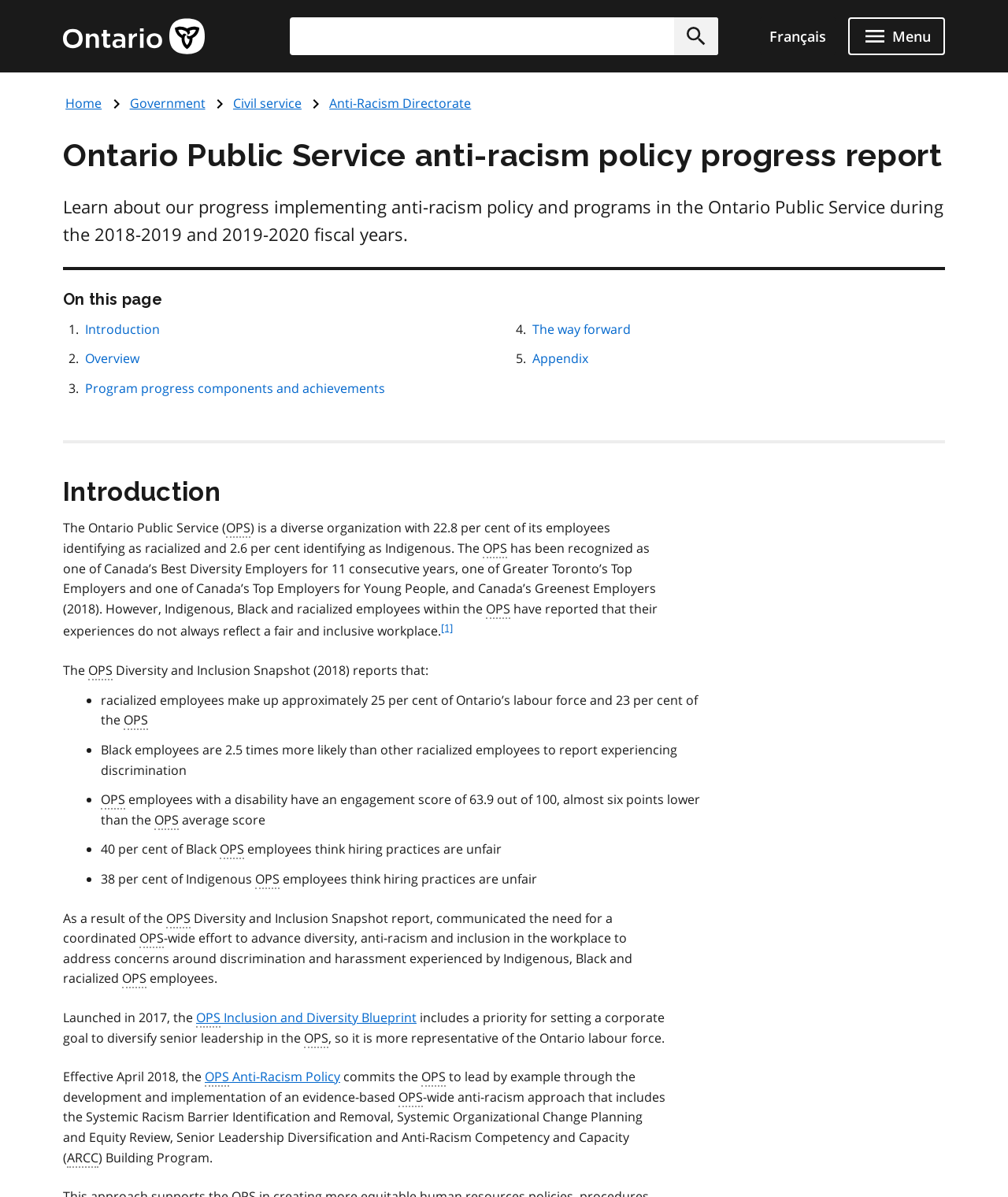What is the name of the blueprint launched in 2017 to advance diversity, anti-racism and inclusion in the workplace?
Based on the screenshot, provide a one-word or short-phrase response.

OPS Inclusion and Diversity Blueprint